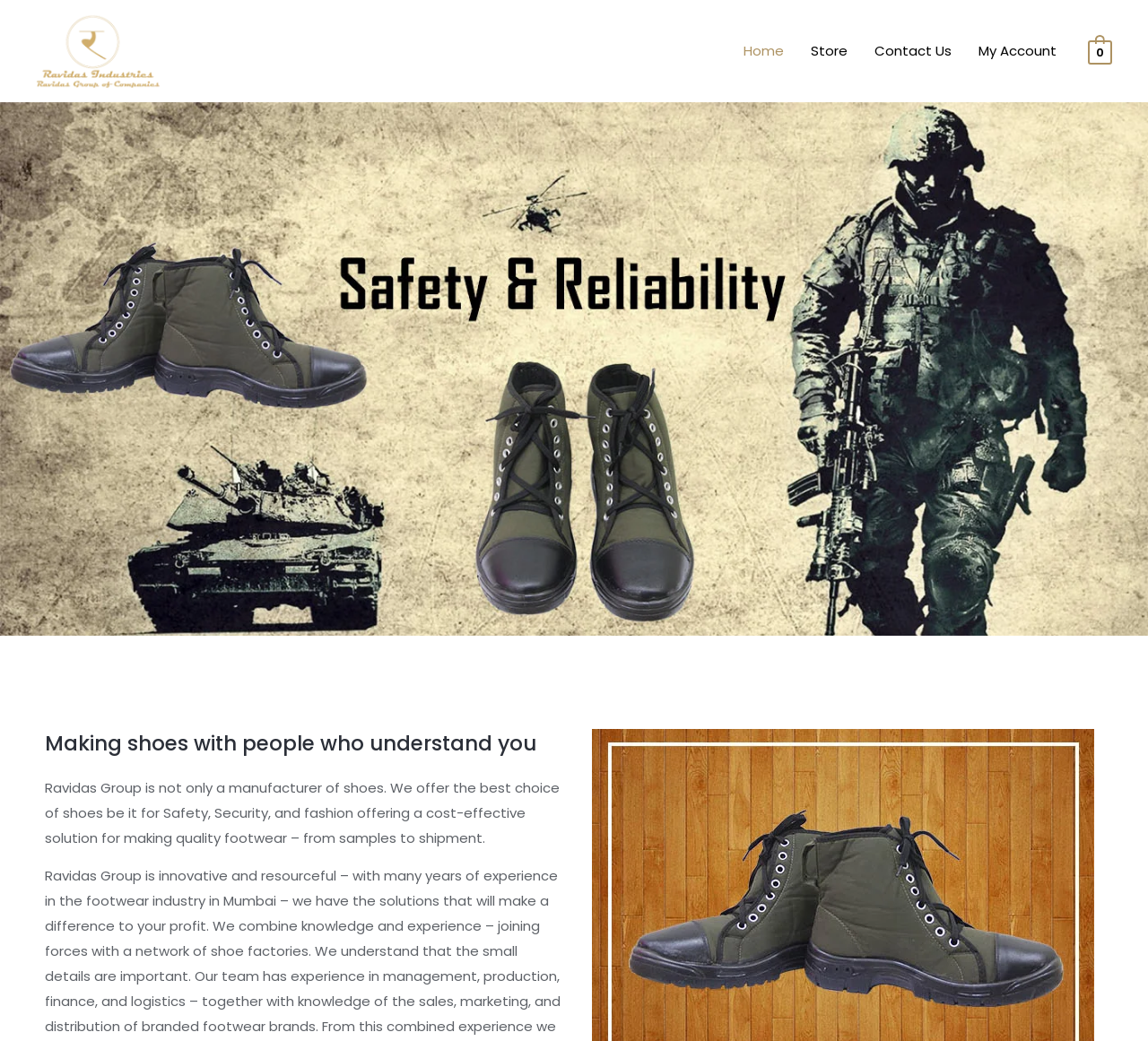What type of products does Ravidas Group offer?
Look at the image and answer the question with a single word or phrase.

Shoes